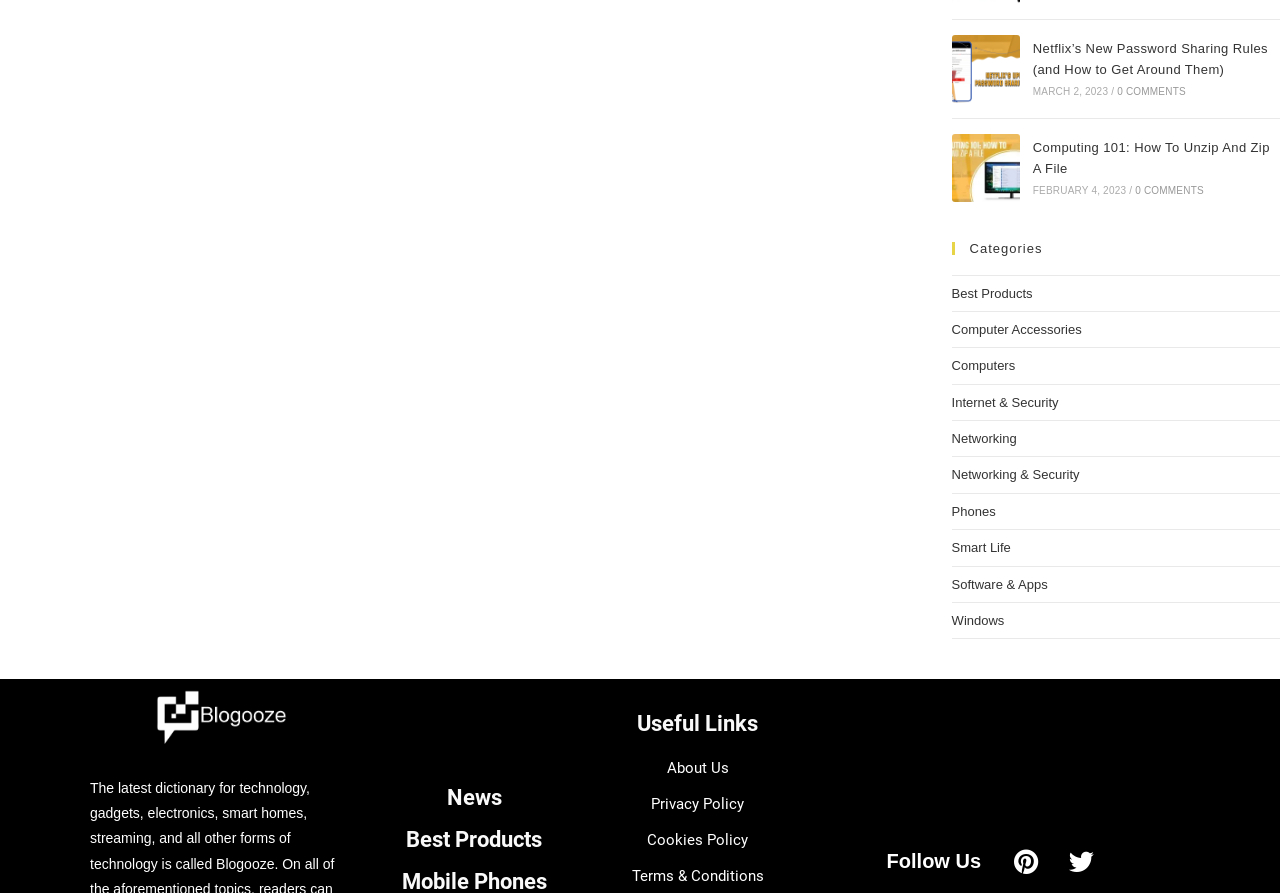Locate the bounding box coordinates of the area where you should click to accomplish the instruction: "Explore popular categories".

None